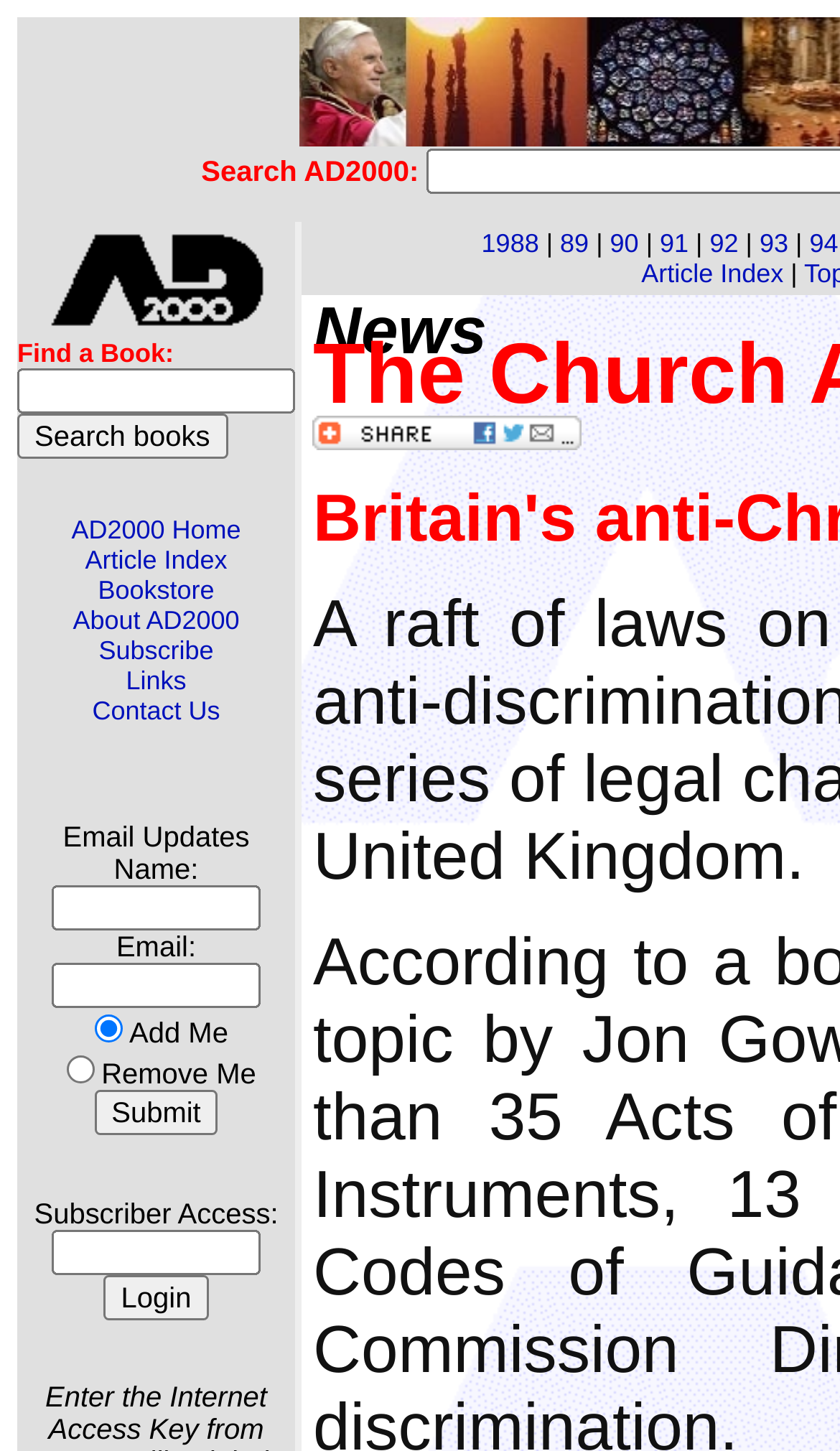What is the function of the button 'Search books'?
Look at the screenshot and give a one-word or phrase answer.

Search books